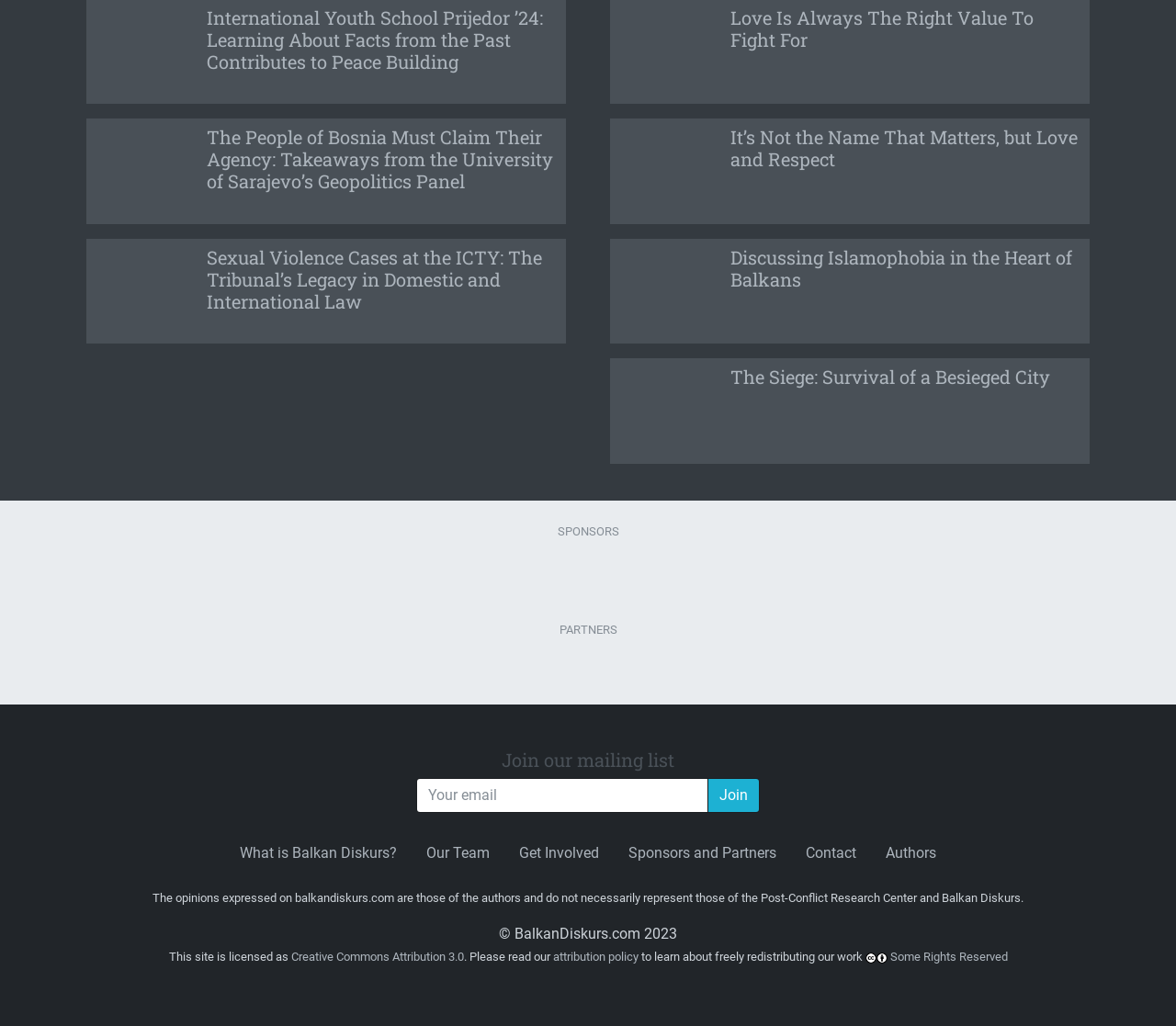Determine the bounding box coordinates for the UI element with the following description: "Our Team". The coordinates should be four float numbers between 0 and 1, represented as [left, top, right, bottom].

[0.35, 0.814, 0.429, 0.85]